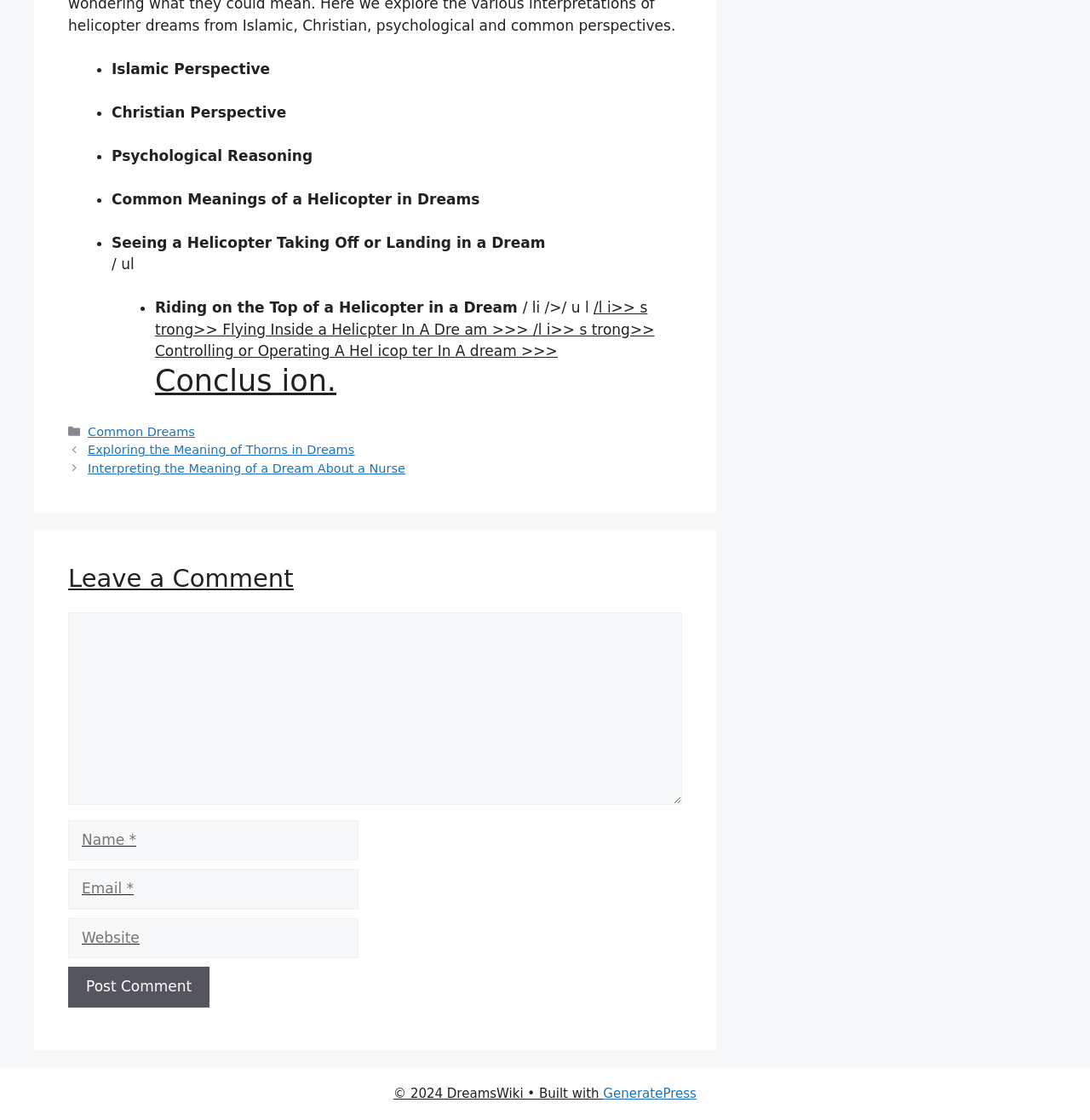Please predict the bounding box coordinates of the element's region where a click is necessary to complete the following instruction: "Click on the 'Post Comment' button". The coordinates should be represented by four float numbers between 0 and 1, i.e., [left, top, right, bottom].

[0.062, 0.863, 0.192, 0.9]